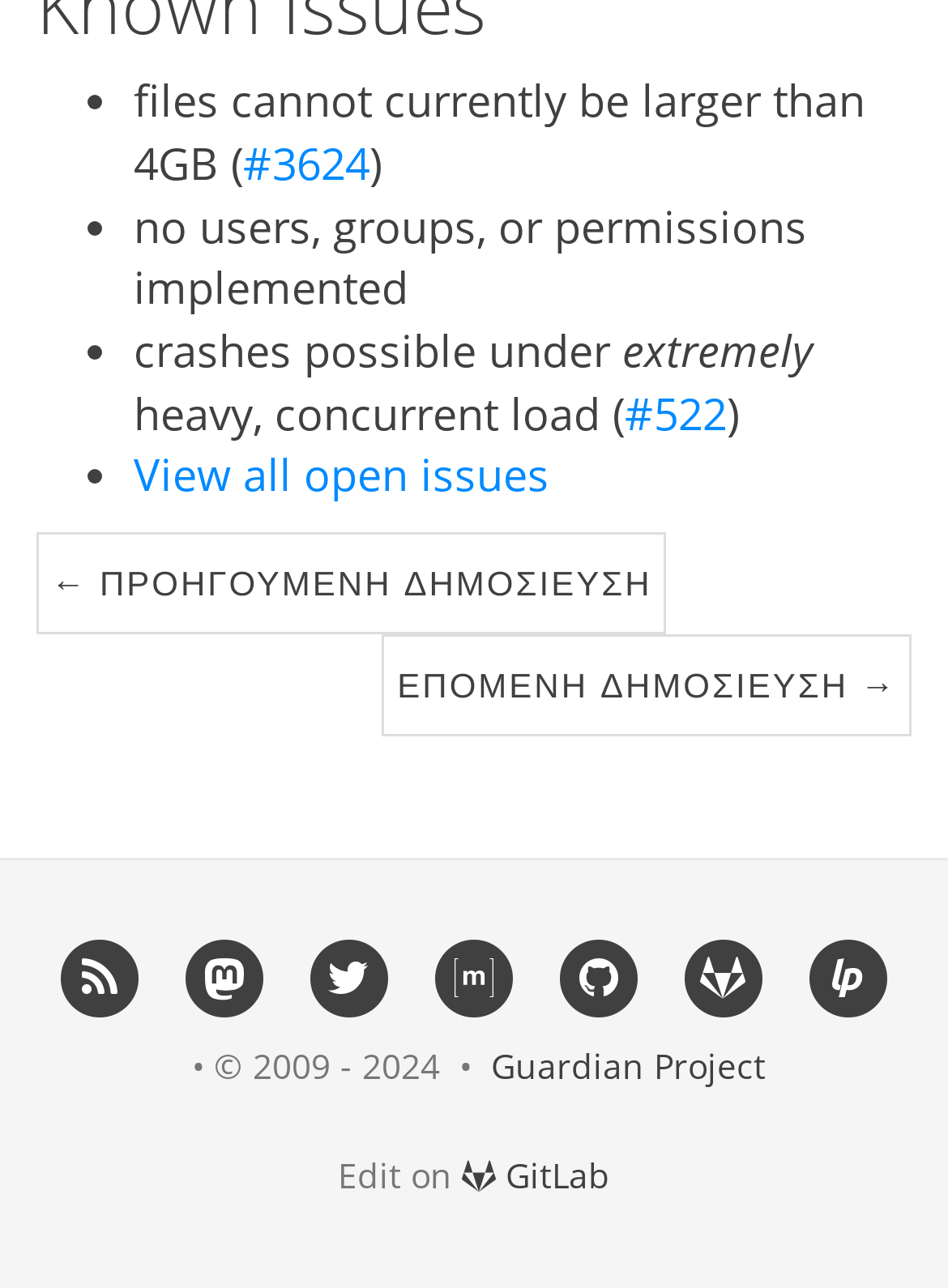Please identify the bounding box coordinates of the region to click in order to complete the given instruction: "Go to previous publication". The coordinates should be four float numbers between 0 and 1, i.e., [left, top, right, bottom].

[0.038, 0.414, 0.703, 0.493]